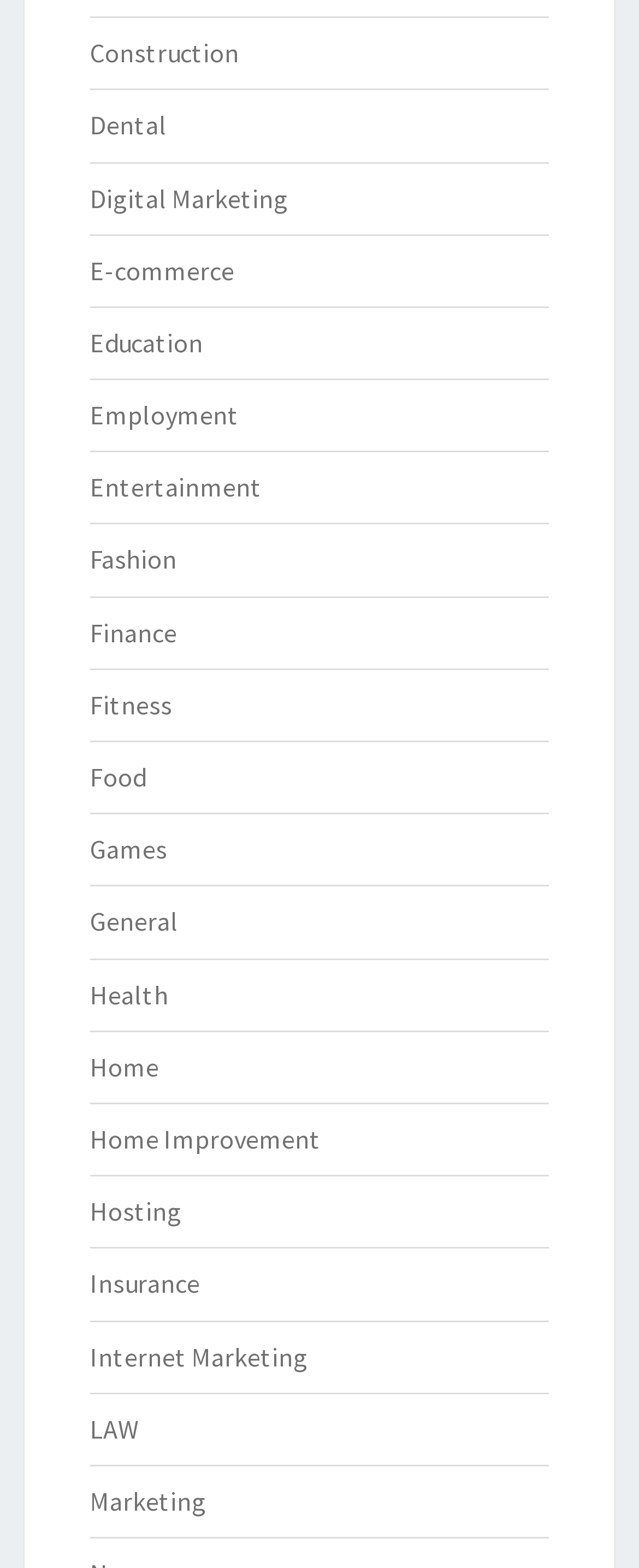Locate the bounding box coordinates of the element's region that should be clicked to carry out the following instruction: "Learn about Home Improvement". The coordinates need to be four float numbers between 0 and 1, i.e., [left, top, right, bottom].

[0.141, 0.716, 0.503, 0.737]